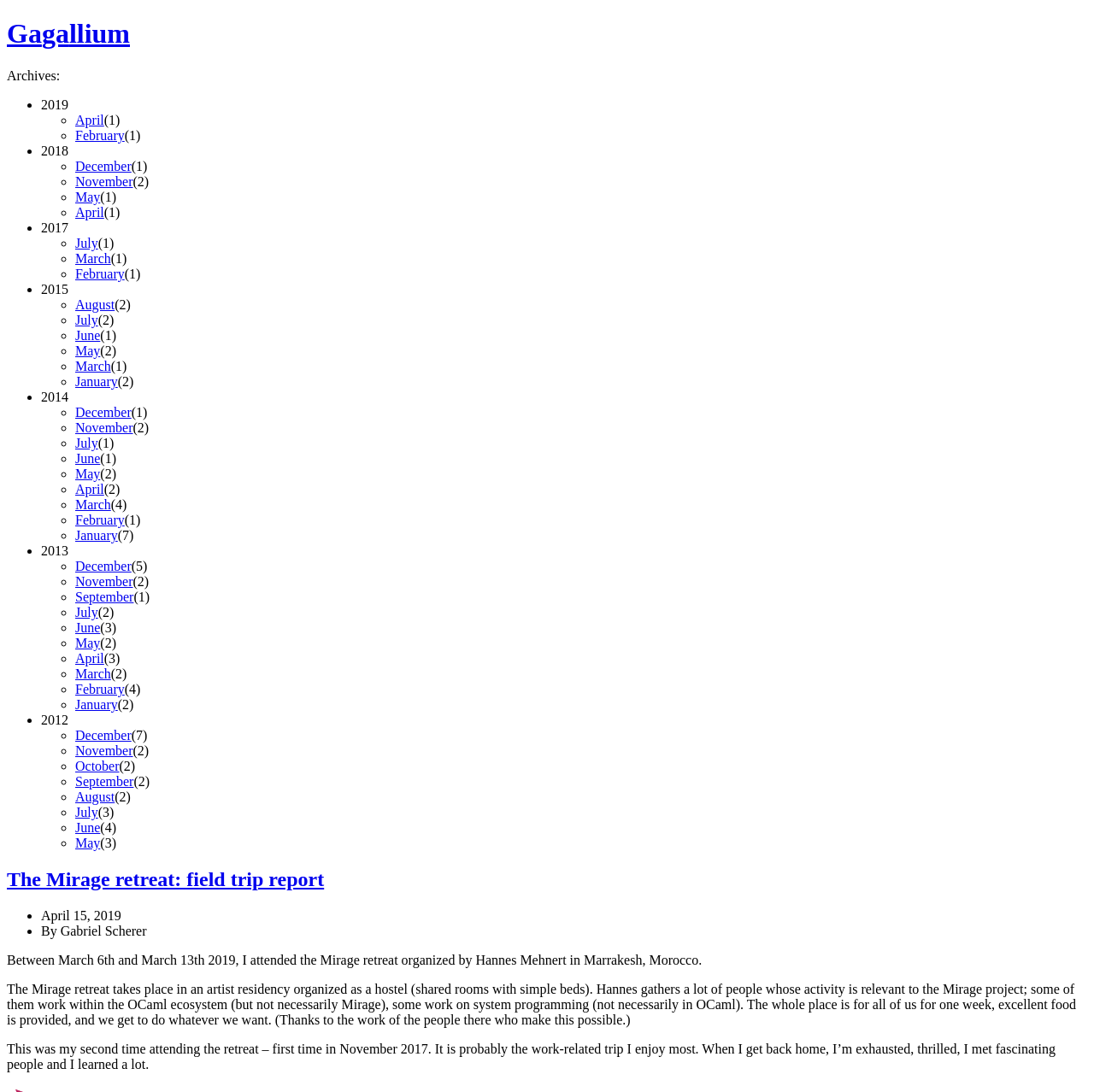How many posts are there in April 2019?
Please answer the question with a single word or phrase, referencing the image.

1